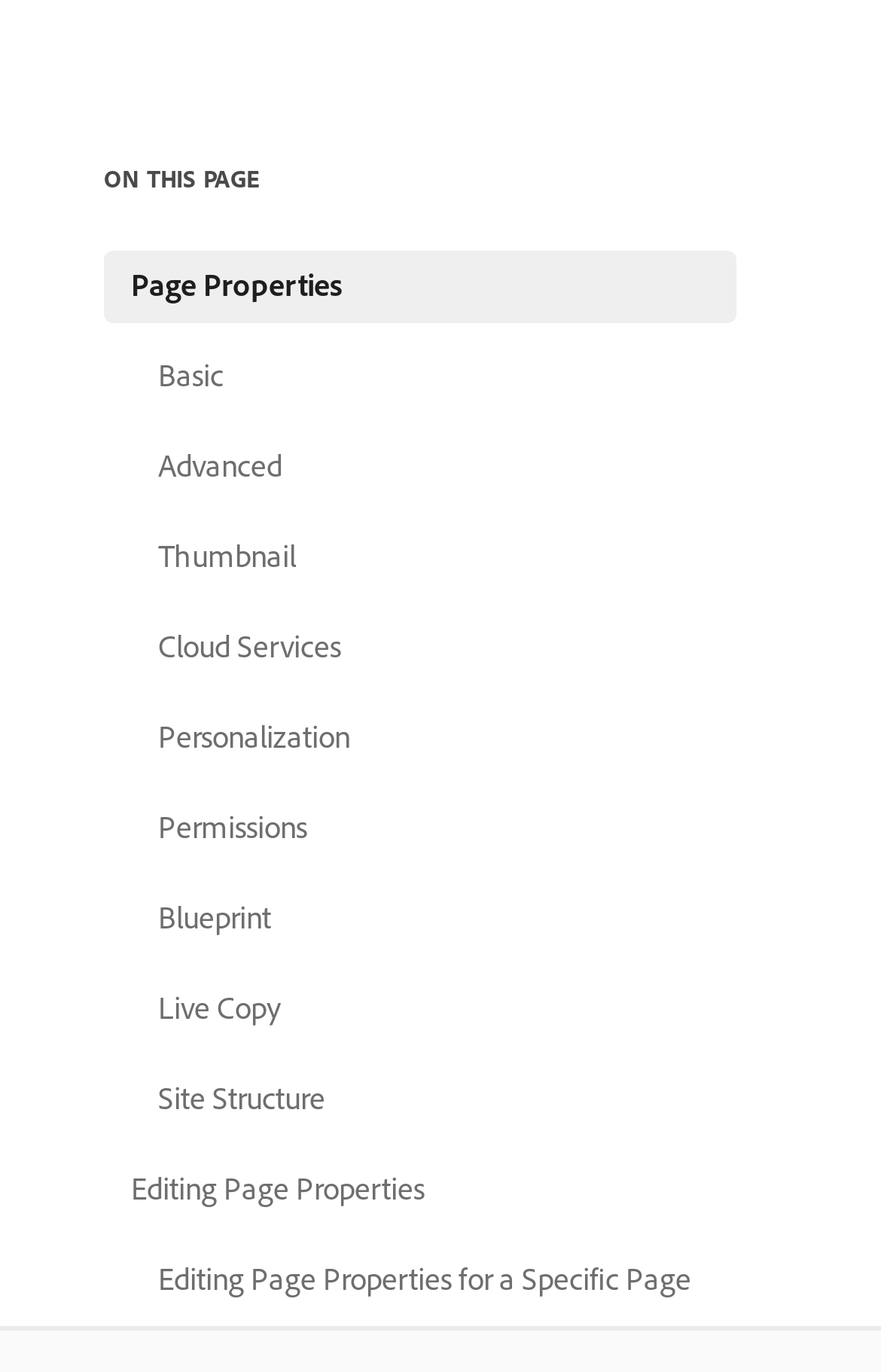Please find the bounding box coordinates of the element that needs to be clicked to perform the following instruction: "access advanced page settings". The bounding box coordinates should be four float numbers between 0 and 1, represented as [left, top, right, bottom].

[0.118, 0.314, 0.836, 0.367]